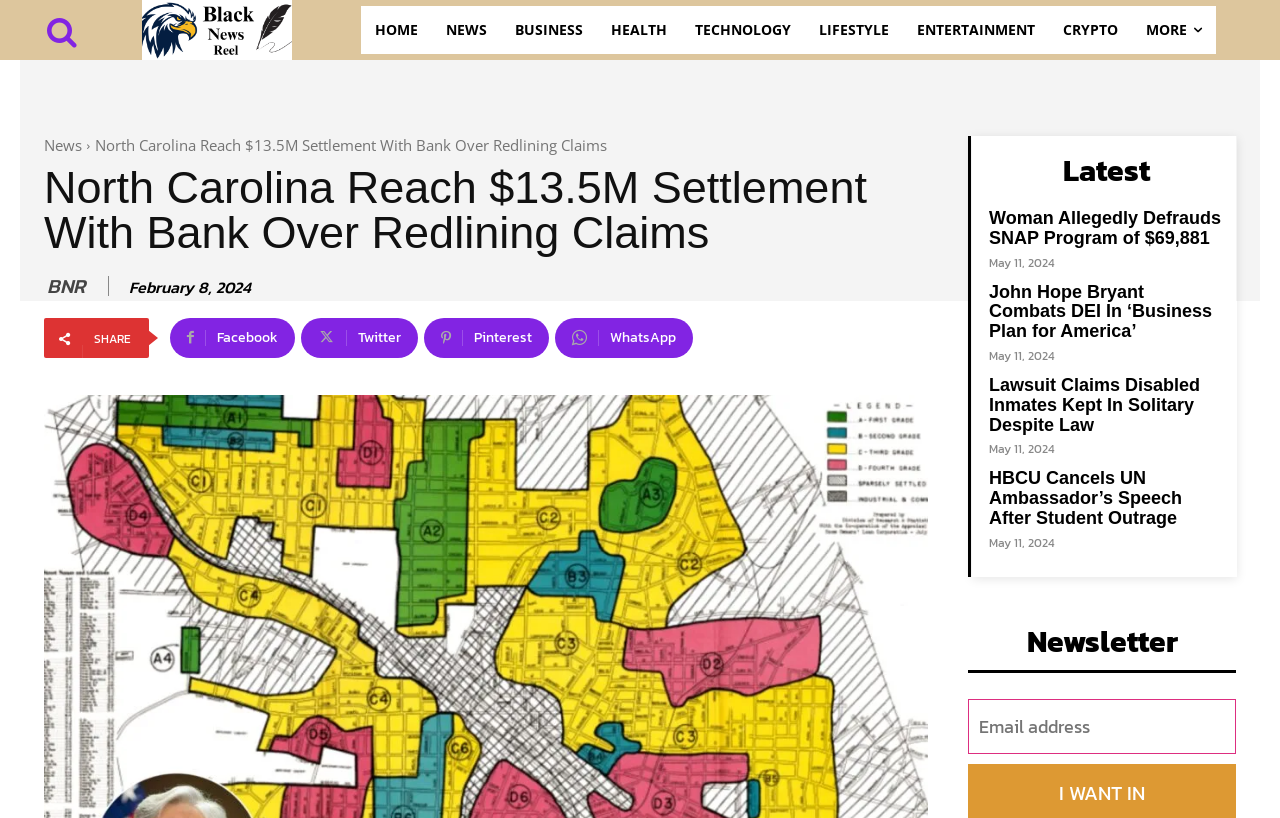What is the date of the latest news article?
Based on the screenshot, give a detailed explanation to answer the question.

I looked for the date associated with the main news article, which is 'North Carolina Reach $13.5M Settlement With Bank Over Redlining Claims'. The date is February 8, 2024.